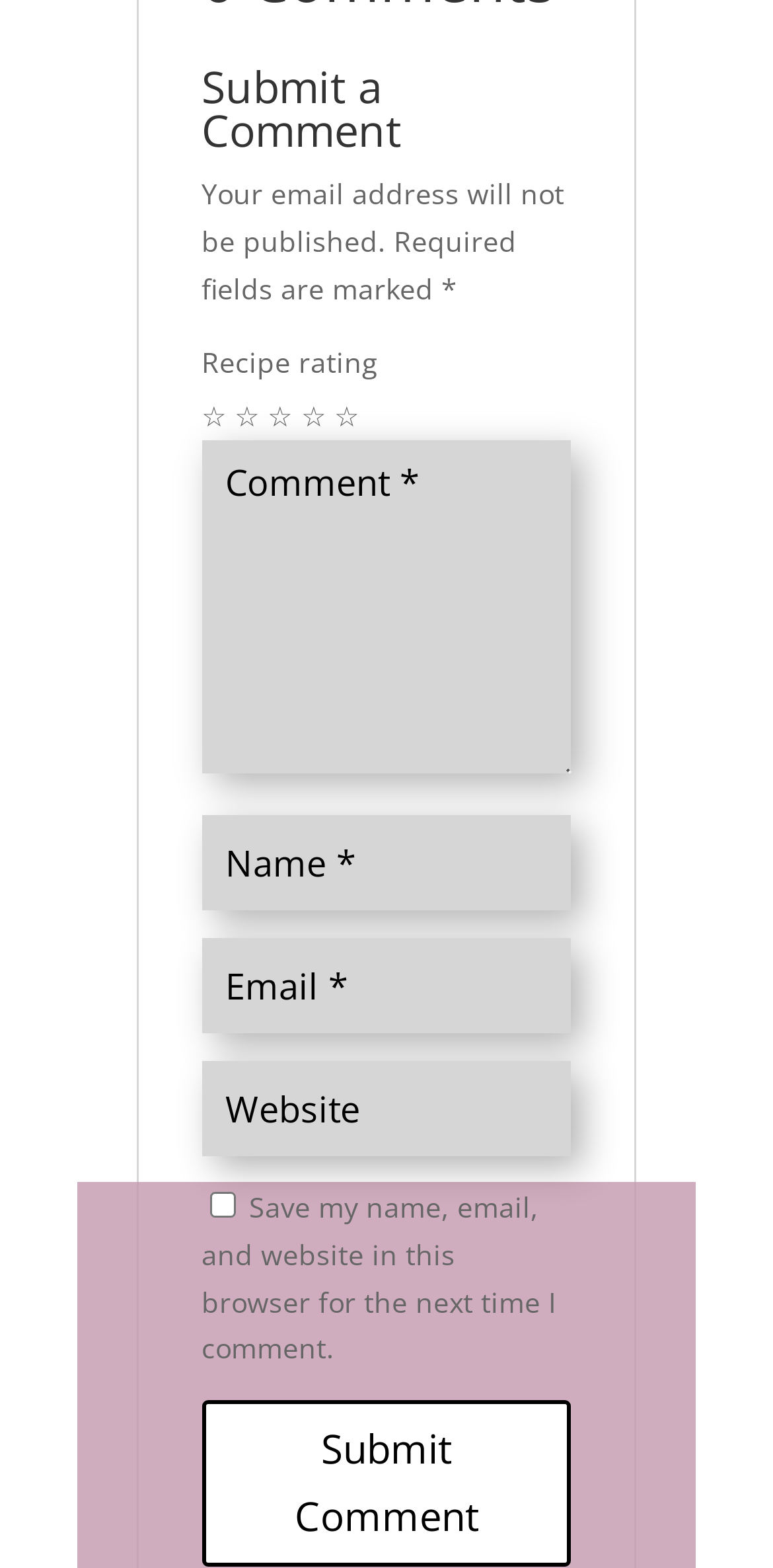Answer the question in one word or a short phrase:
How many stars can you rate a recipe?

5